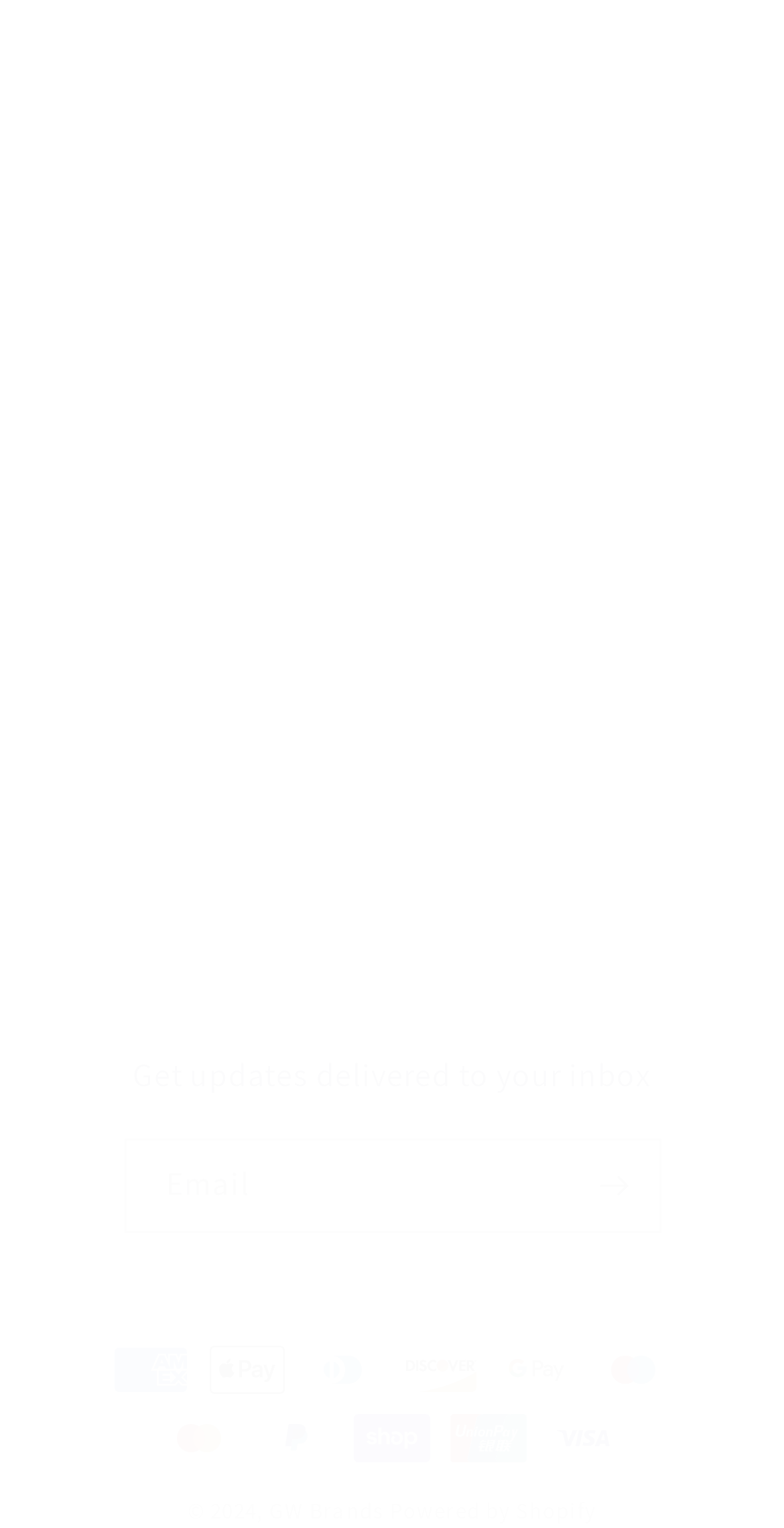Please identify the bounding box coordinates of where to click in order to follow the instruction: "Visit Facebook page".

[0.069, 0.607, 0.182, 0.665]